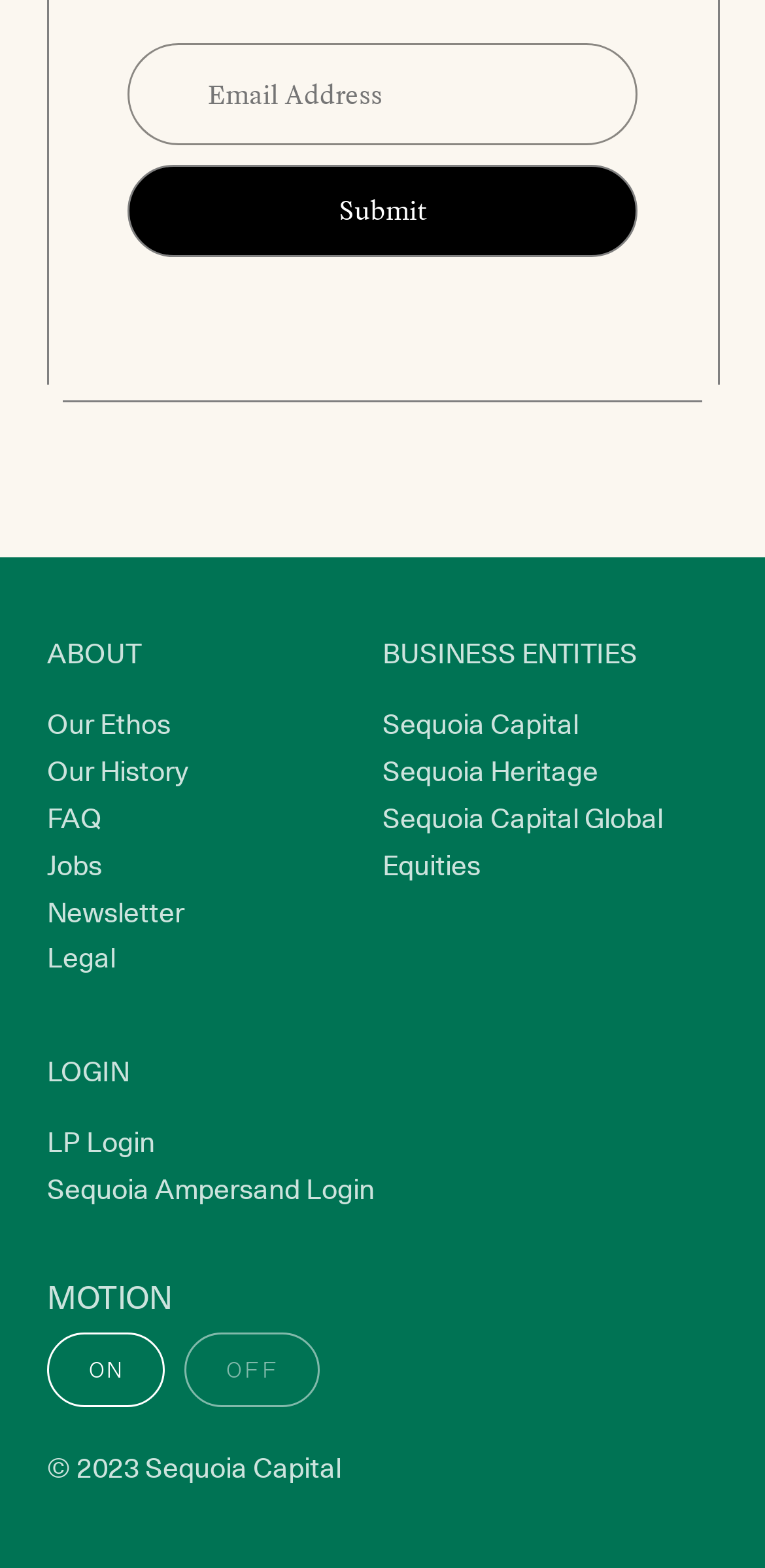Identify the bounding box coordinates of the region I need to click to complete this instruction: "click VIDEOS".

None